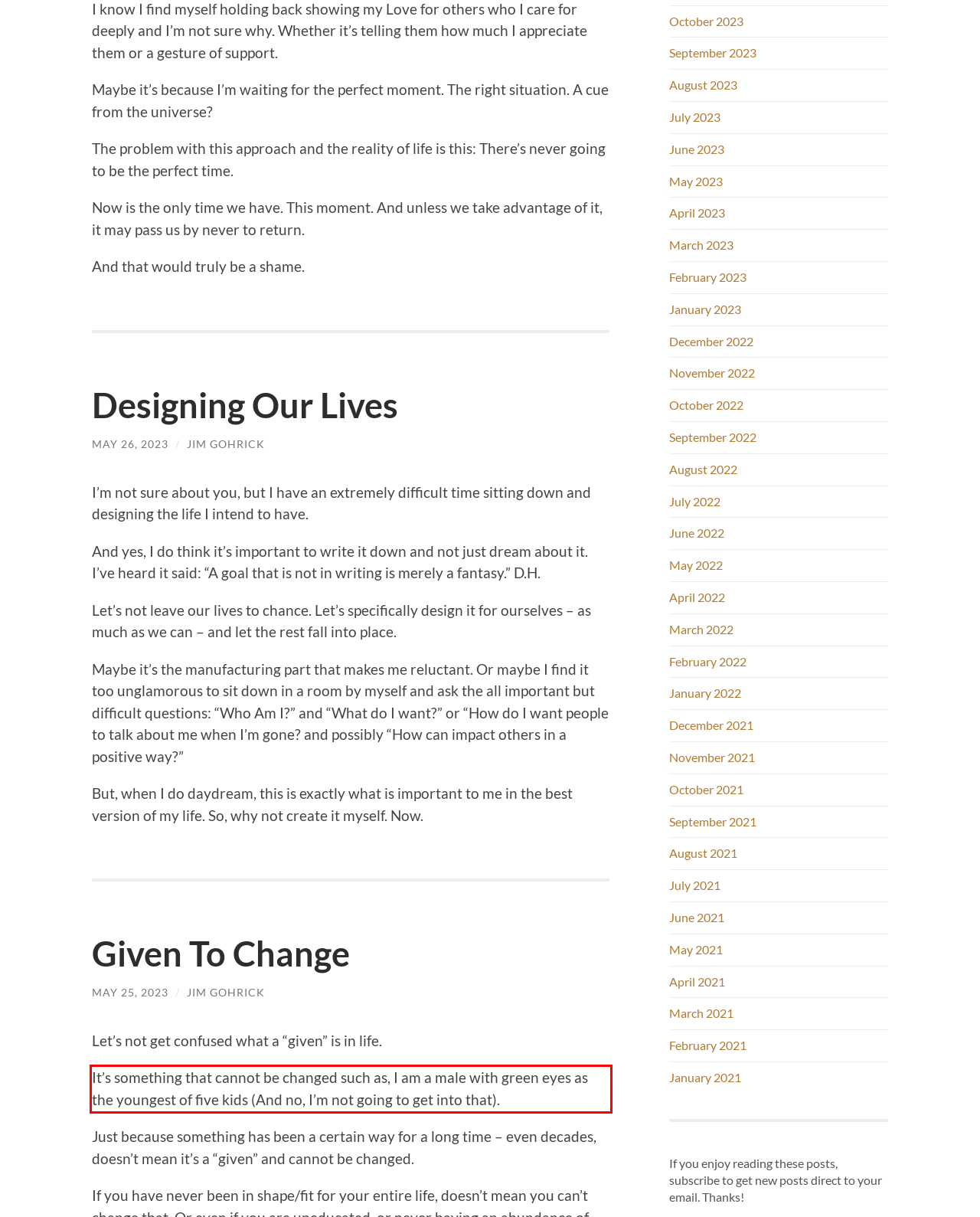Look at the screenshot of the webpage, locate the red rectangle bounding box, and generate the text content that it contains.

It’s something that cannot be changed such as, I am a male with green eyes as the youngest of five kids (And no, I’m not going to get into that).